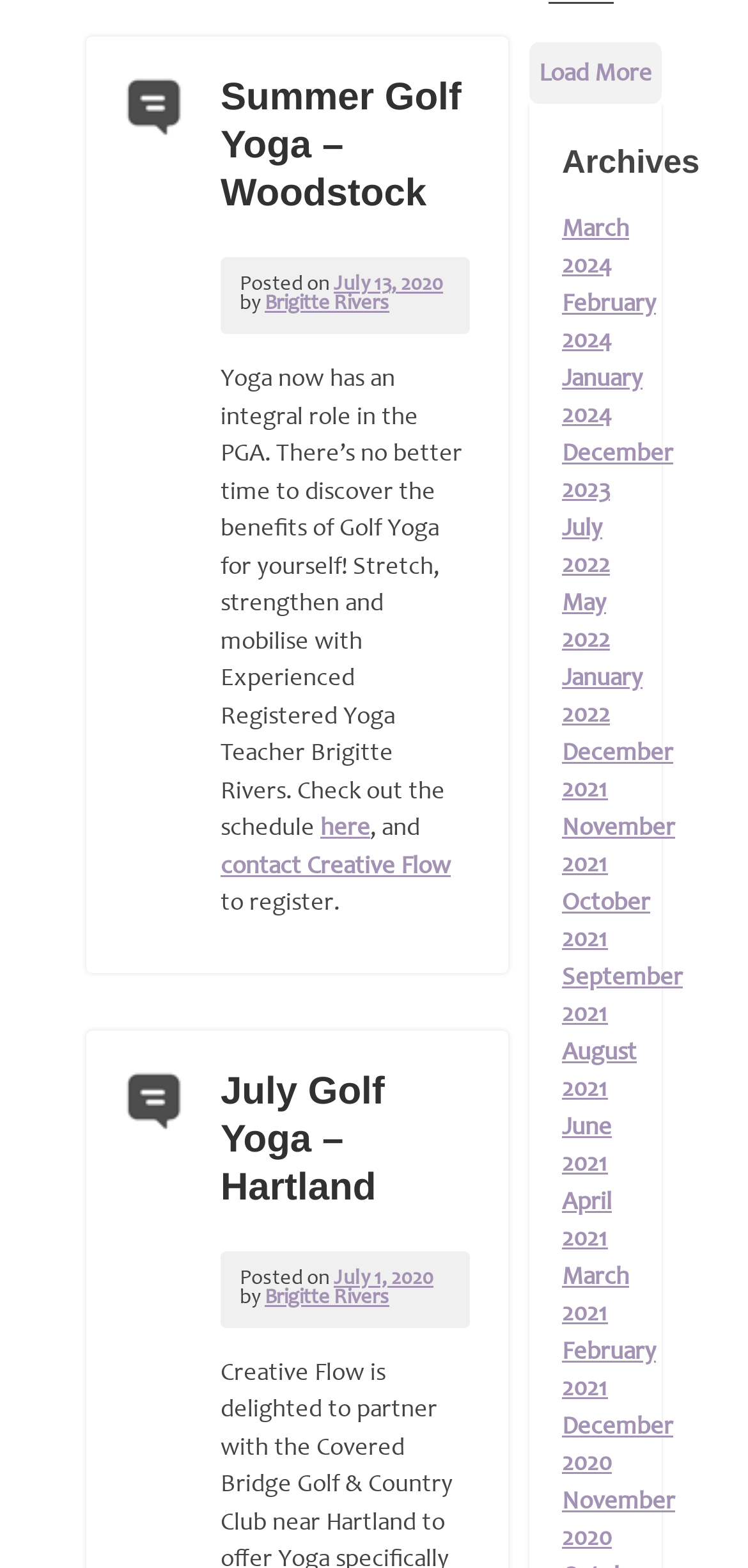What is the date of the first article?
Relying on the image, give a concise answer in one word or a brief phrase.

July 13, 2020